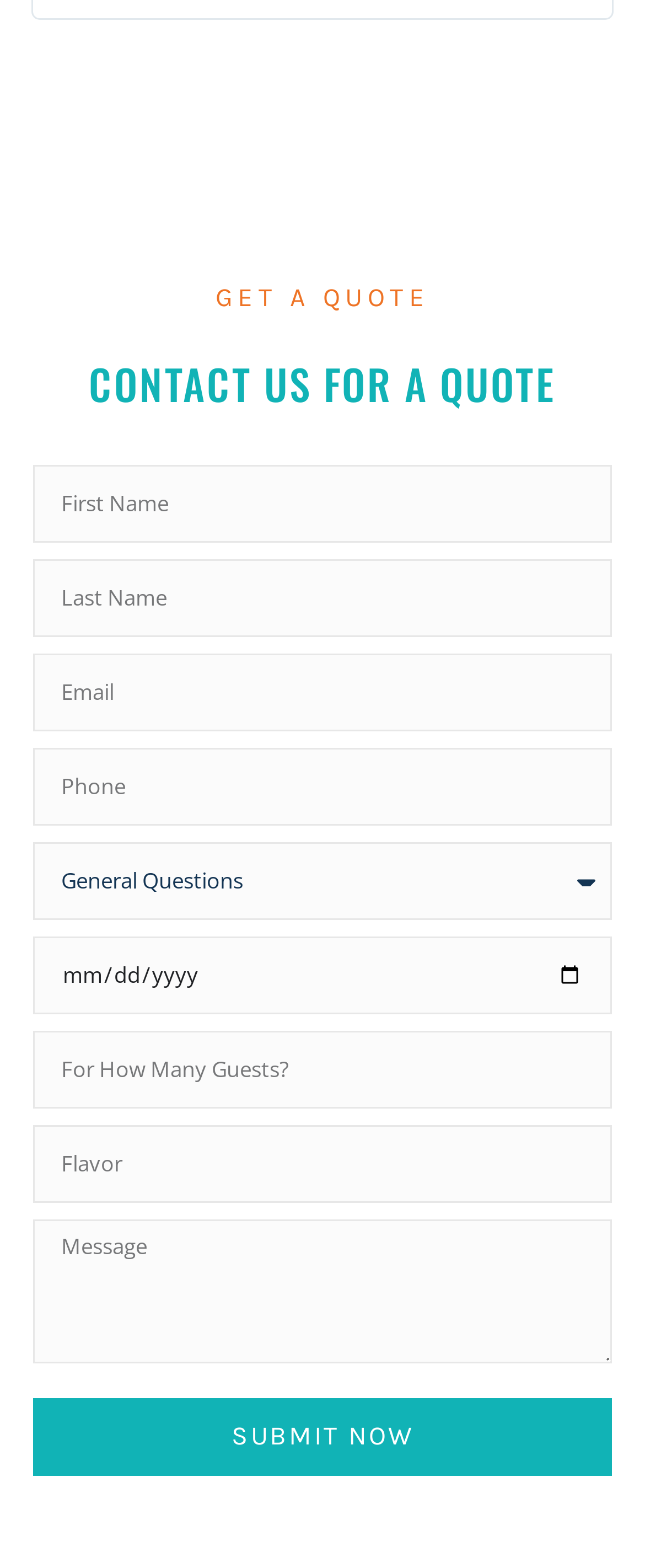Find the bounding box coordinates for the area that should be clicked to accomplish the instruction: "Choose a date".

[0.051, 0.597, 0.949, 0.647]